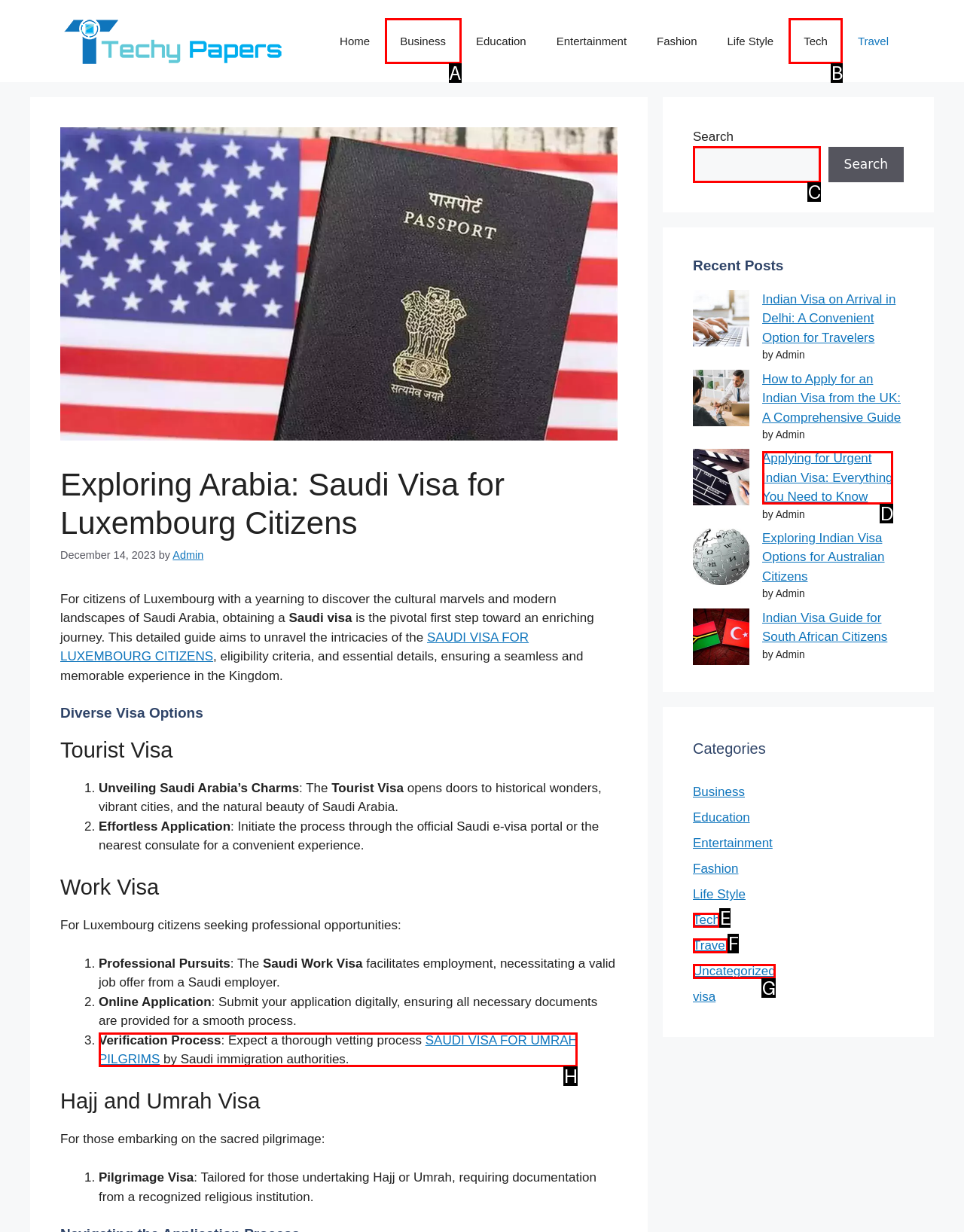Identify the HTML element that matches the description: parent_node: Search name="s"
Respond with the letter of the correct option.

C